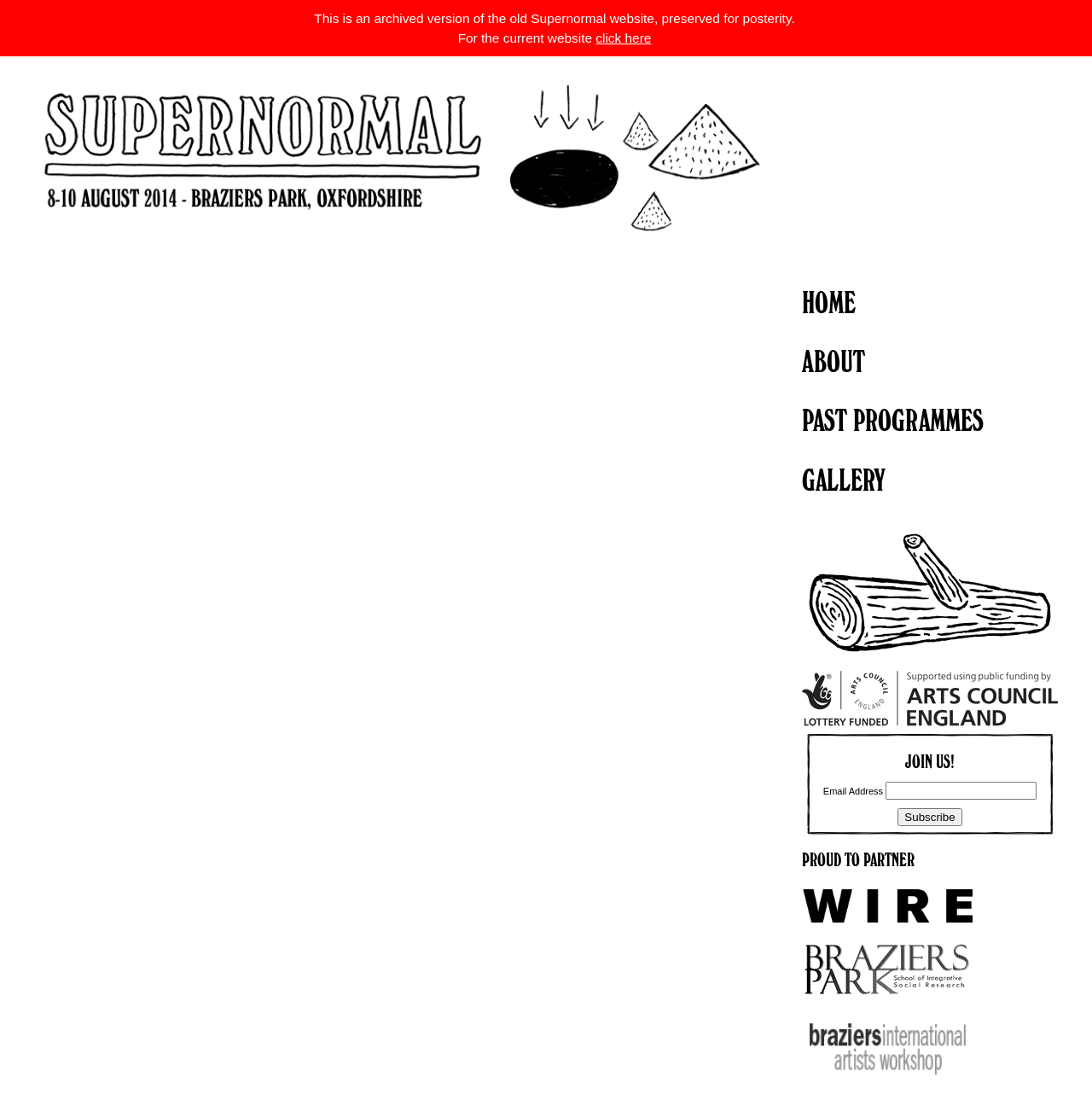Give a one-word or short phrase answer to the question: 
What is the current website of Supernormal Festival?

Click here